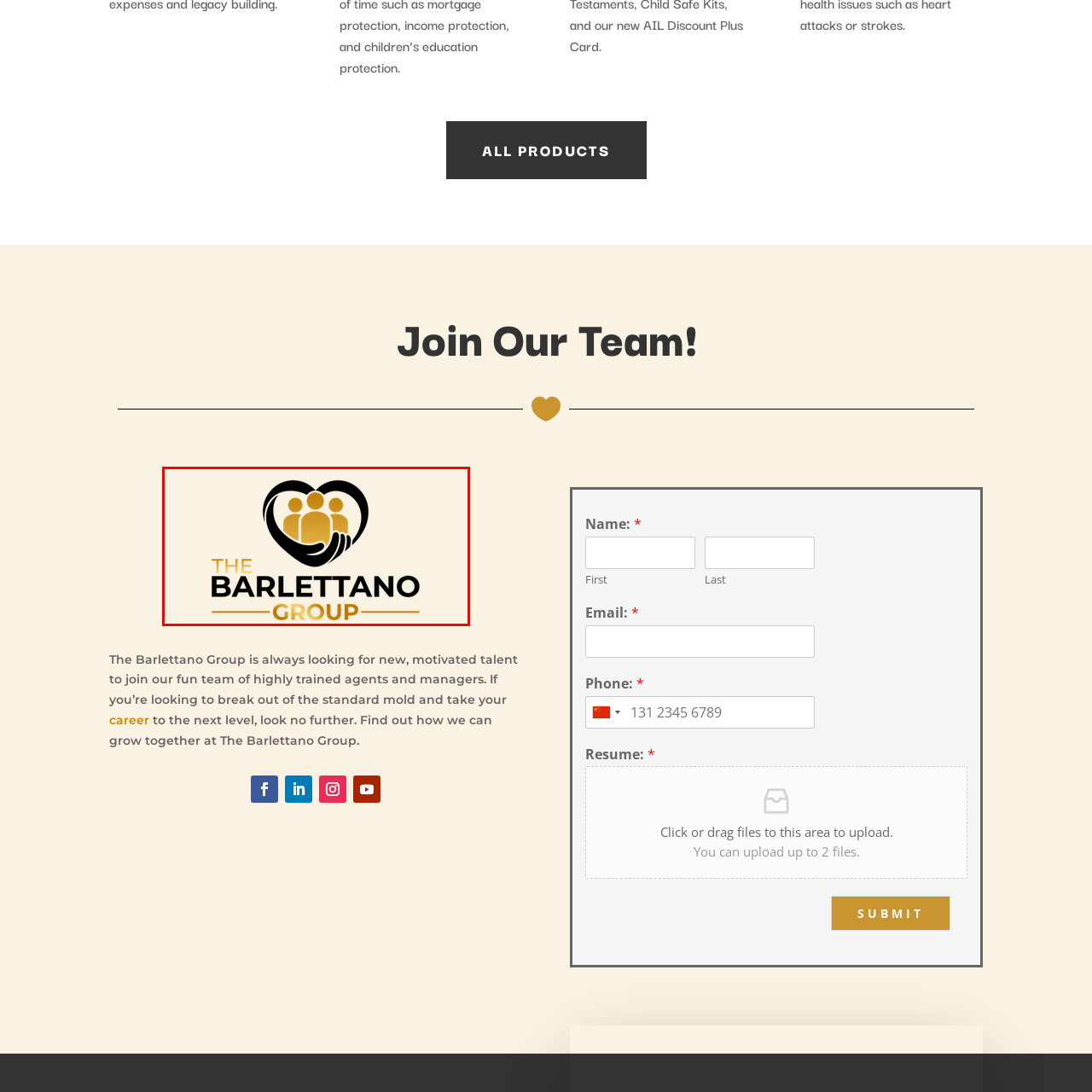Concentrate on the image area surrounded by the red border and answer the following question comprehensively: What is the color palette of the logo?

The logo combines warm golds and strong black elements, enhancing the logo's visual impact and conveying a sense of professionalism and approachability.